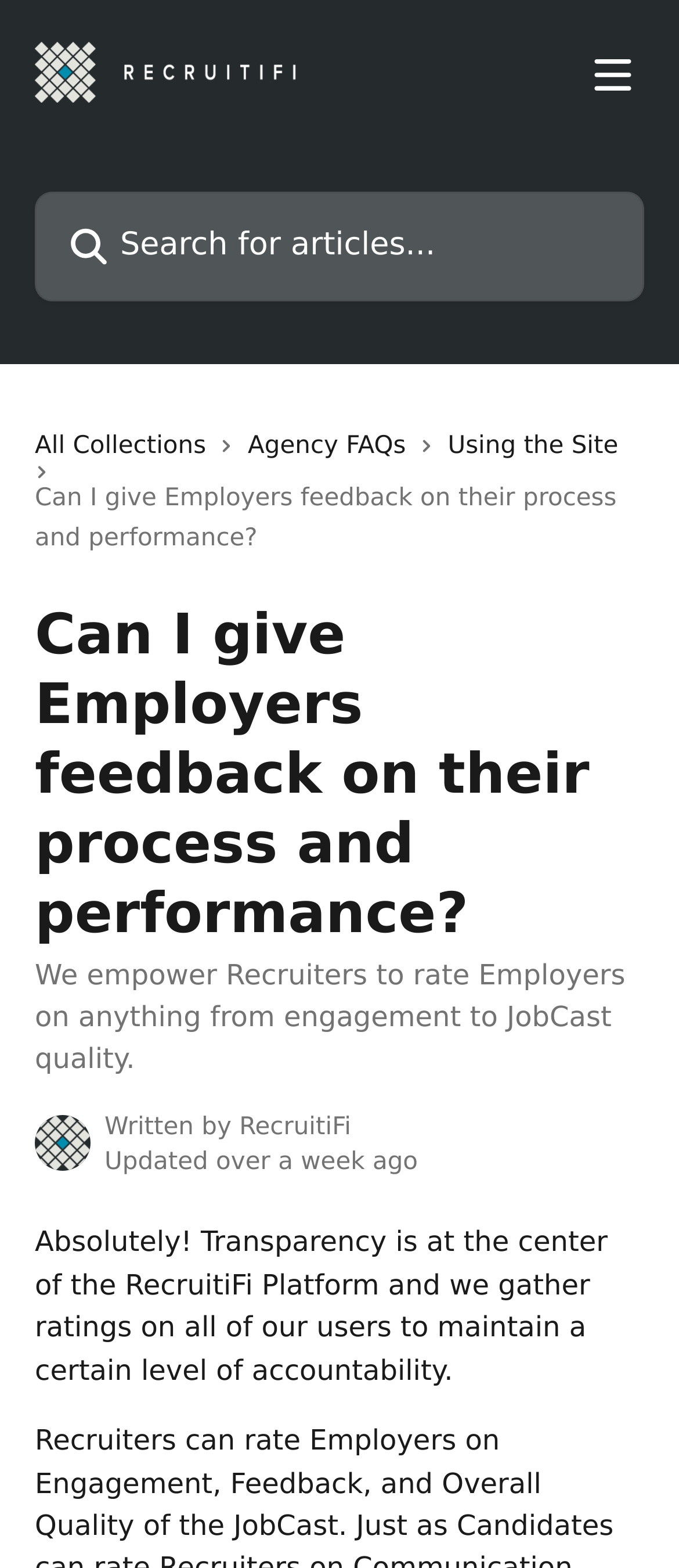How old is the current article? Please answer the question using a single word or phrase based on the image.

Over a week ago